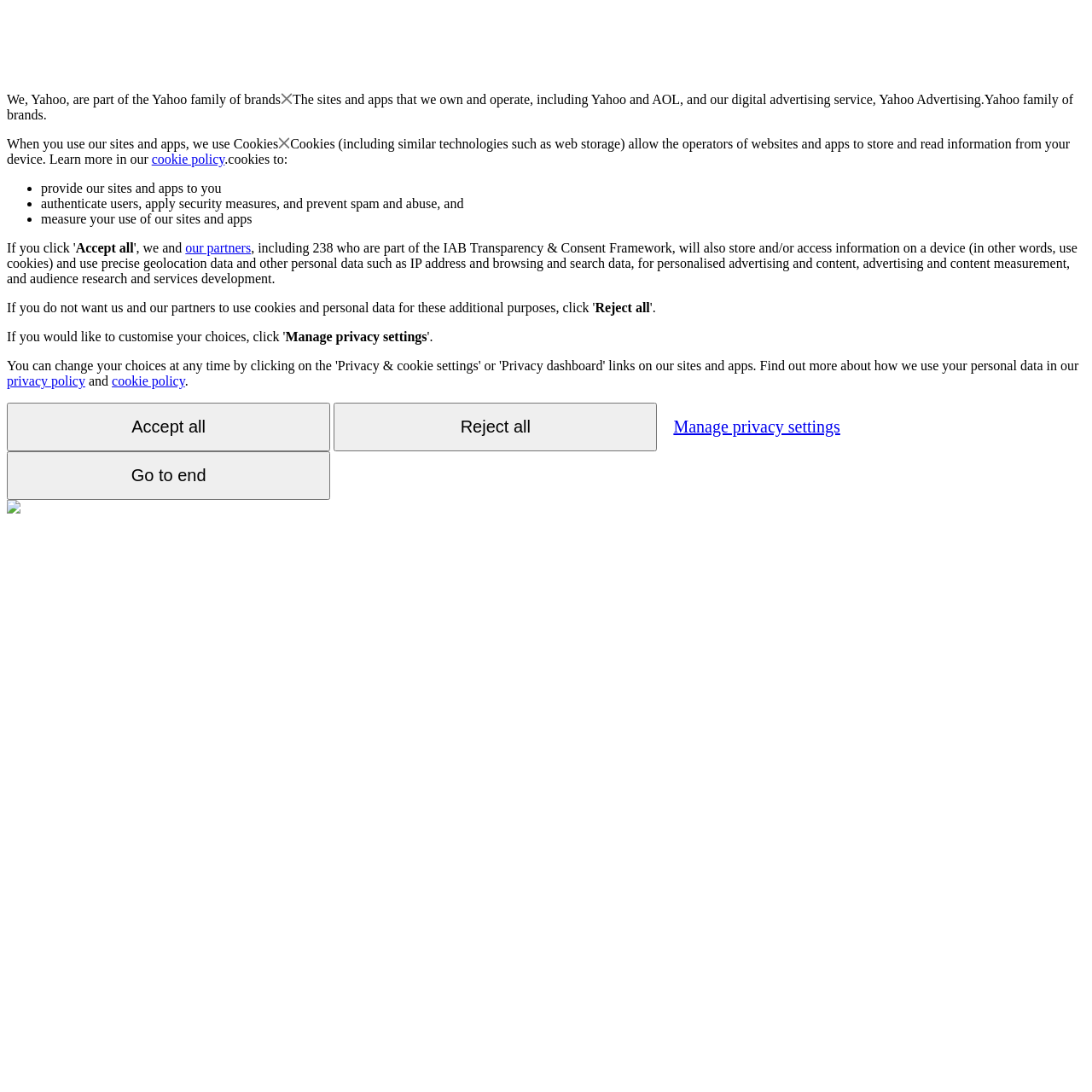Please mark the clickable region by giving the bounding box coordinates needed to complete this instruction: "Click the 'Accept all' button".

[0.069, 0.22, 0.122, 0.234]